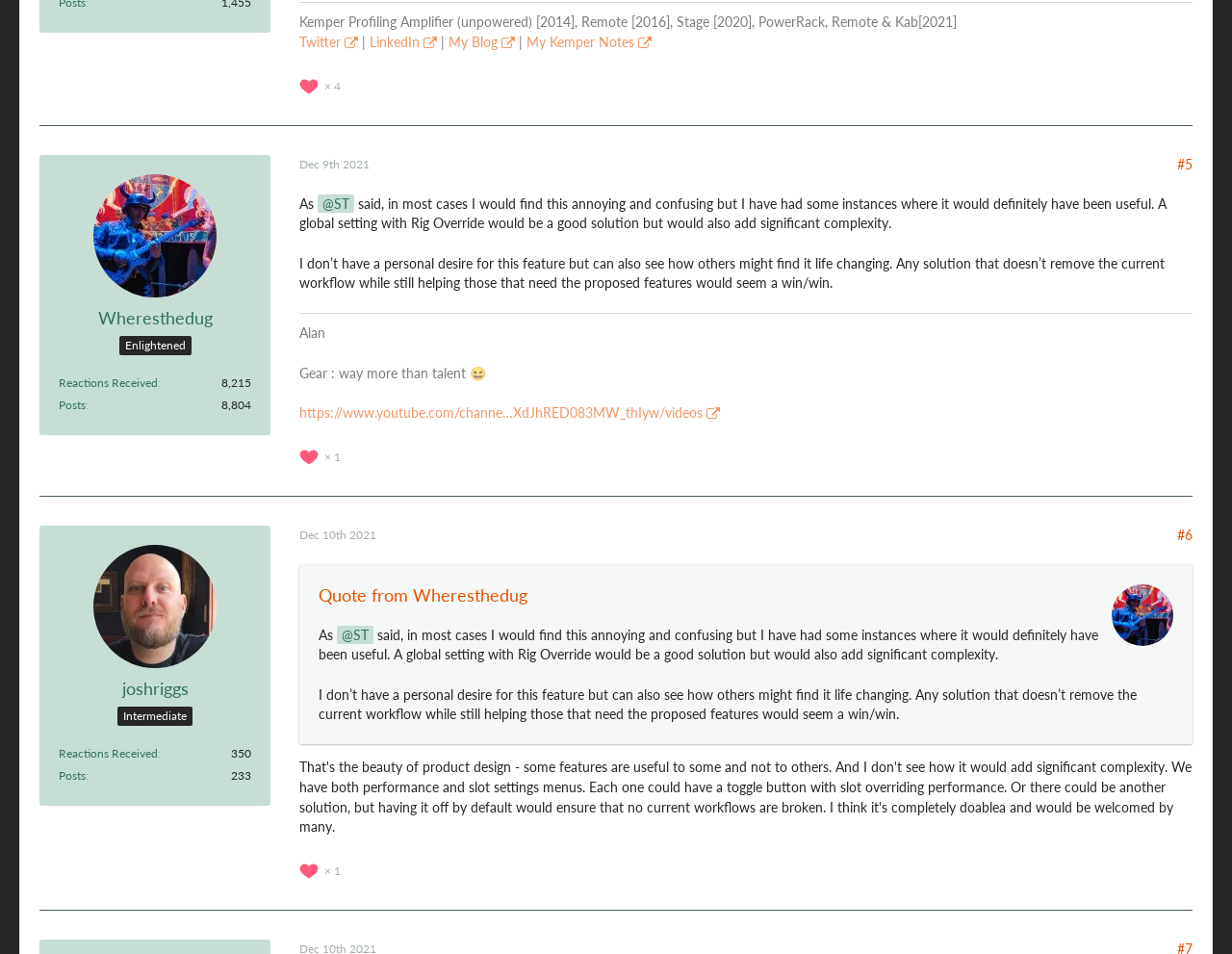Please give the bounding box coordinates of the area that should be clicked to fulfill the following instruction: "Like the post". The coordinates should be in the format of four float numbers from 0 to 1, i.e., [left, top, right, bottom].

[0.243, 0.469, 0.259, 0.489]